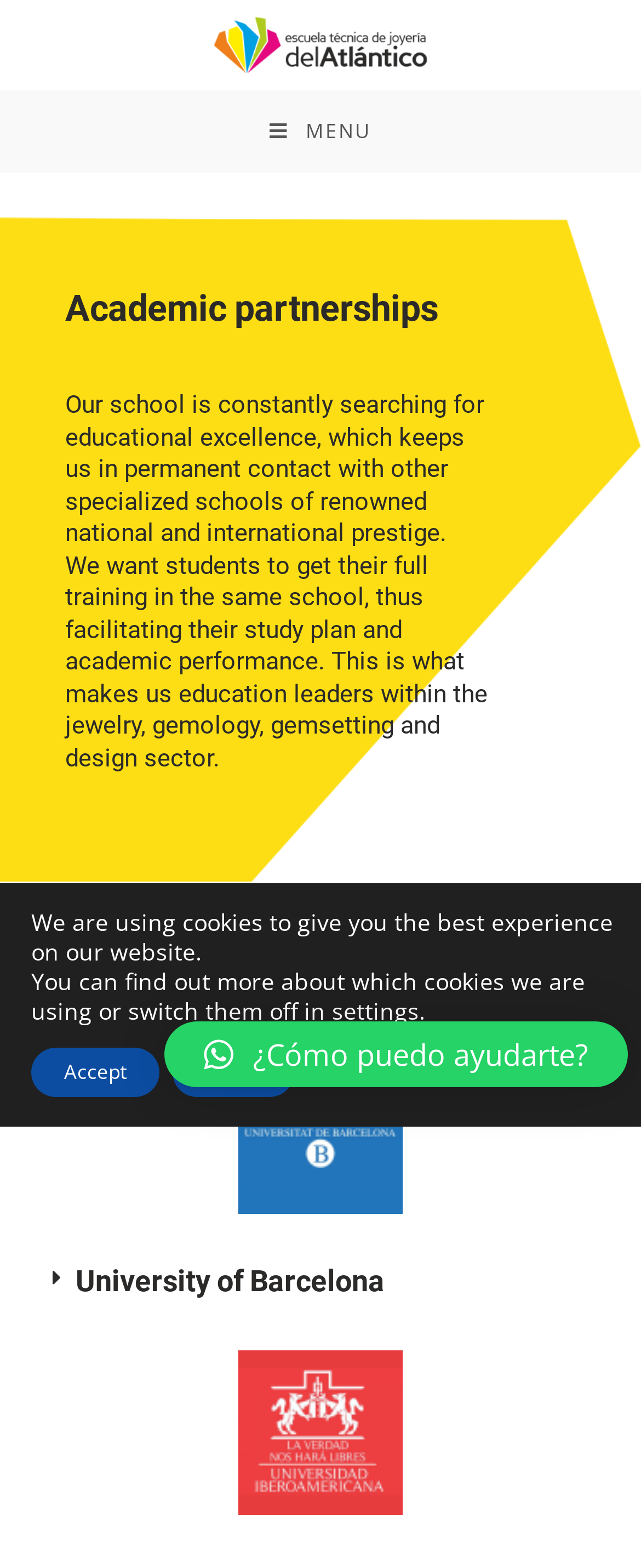Based on the element description: "alt="Escuela Joyería Atlantico | Logo"", identify the bounding box coordinates for this UI element. The coordinates must be four float numbers between 0 and 1, listed as [left, top, right, bottom].

[0.333, 0.017, 0.667, 0.037]